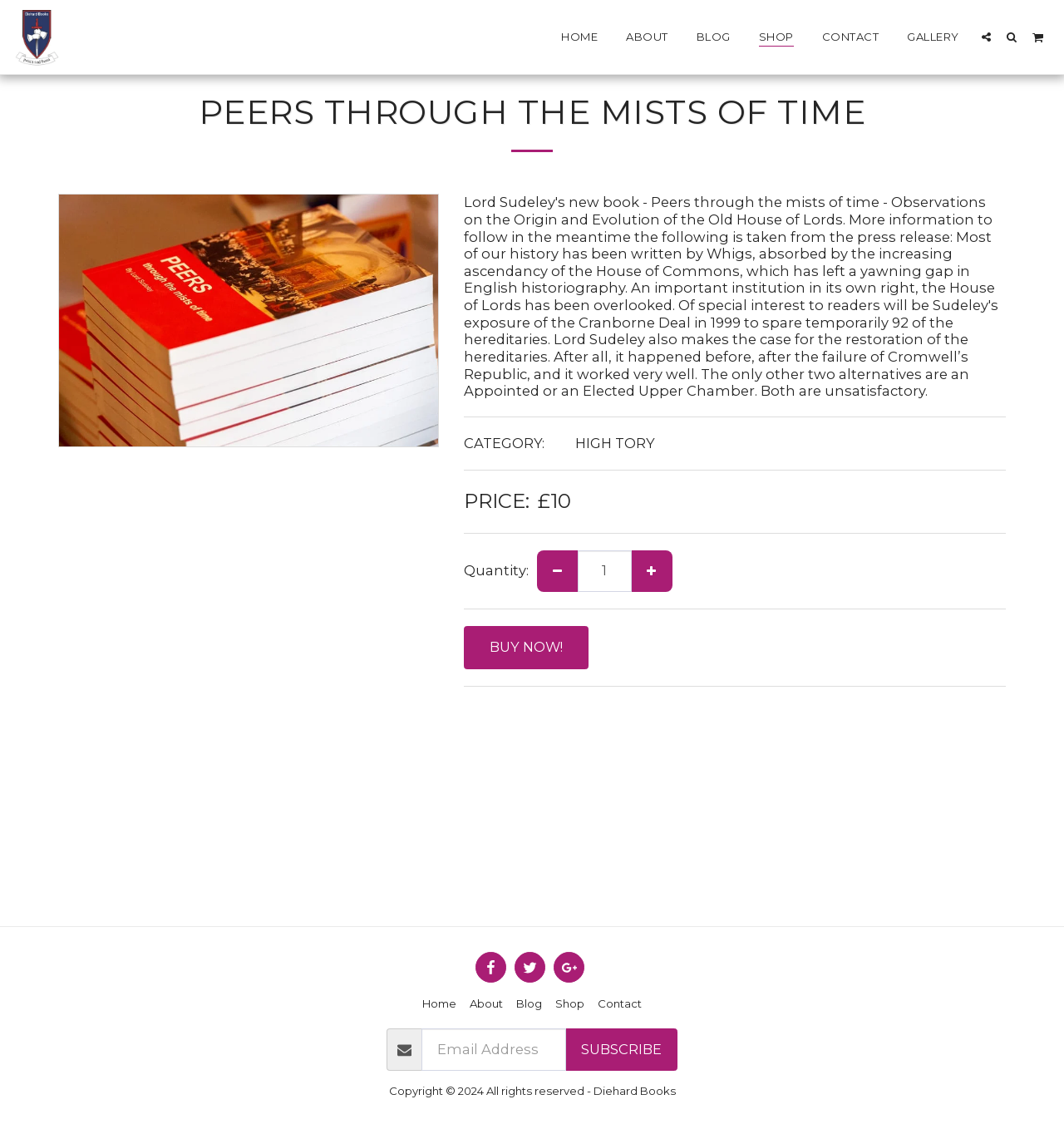Using the element description provided, determine the bounding box coordinates in the format (top-left x, top-left y, bottom-right x, bottom-right y). Ensure that all values are floating point numbers between 0 and 1. Element description: input value="1" value="1"

[0.543, 0.489, 0.594, 0.527]